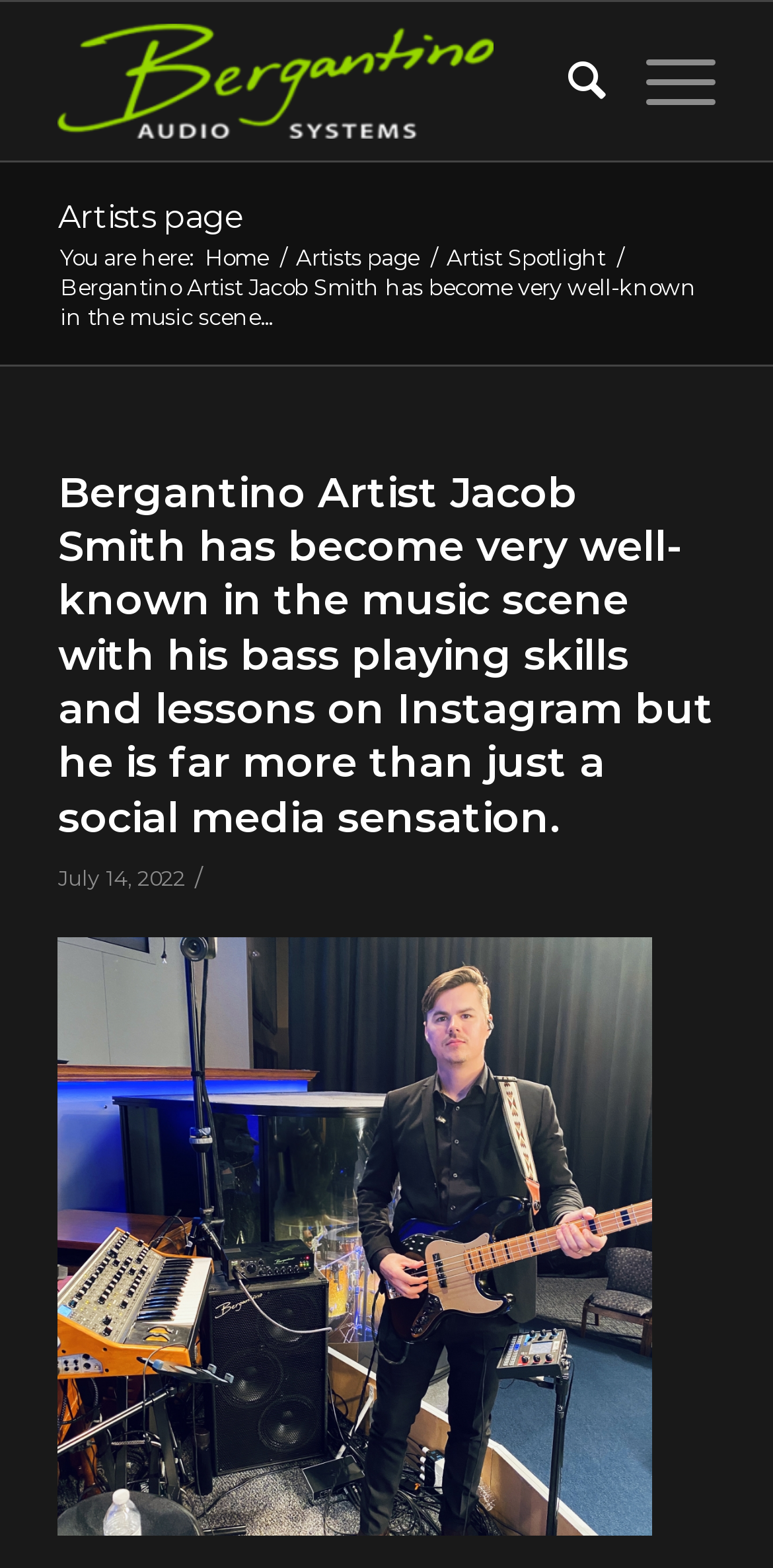Describe the webpage in detail, including text, images, and layout.

The webpage is about Bergantino Artist Jacob Smith, a well-known musician in the music scene. At the top left of the page, there is a logo of Bergantino Audio Systems, which is an image linked to the company's website. Next to the logo, there is a navigation menu with links to "Search" and "Menu" at the top right corner.

Below the navigation menu, there is a breadcrumb trail indicating the current page location, with links to "Home" and "Artists page". The main content of the page is a header section that spans almost the entire width of the page, with a heading that summarizes Jacob Smith's achievements as a musician. The heading is followed by a timestamp, "July 14, 2022", and a separator line.

The main content area is dominated by a large block of text that describes Jacob Smith's music career, including his bass playing skills and lessons on Instagram. At the bottom of the page, there is a link to an unknown destination, but it is likely related to Jacob Smith or his music.

There are several links on the page, including "Artists page", "Home", "Artists page" again, and "Artist Spotlight", which are all located at the top of the page. The overall layout of the page is simple and easy to navigate, with a clear focus on Jacob Smith's music career.